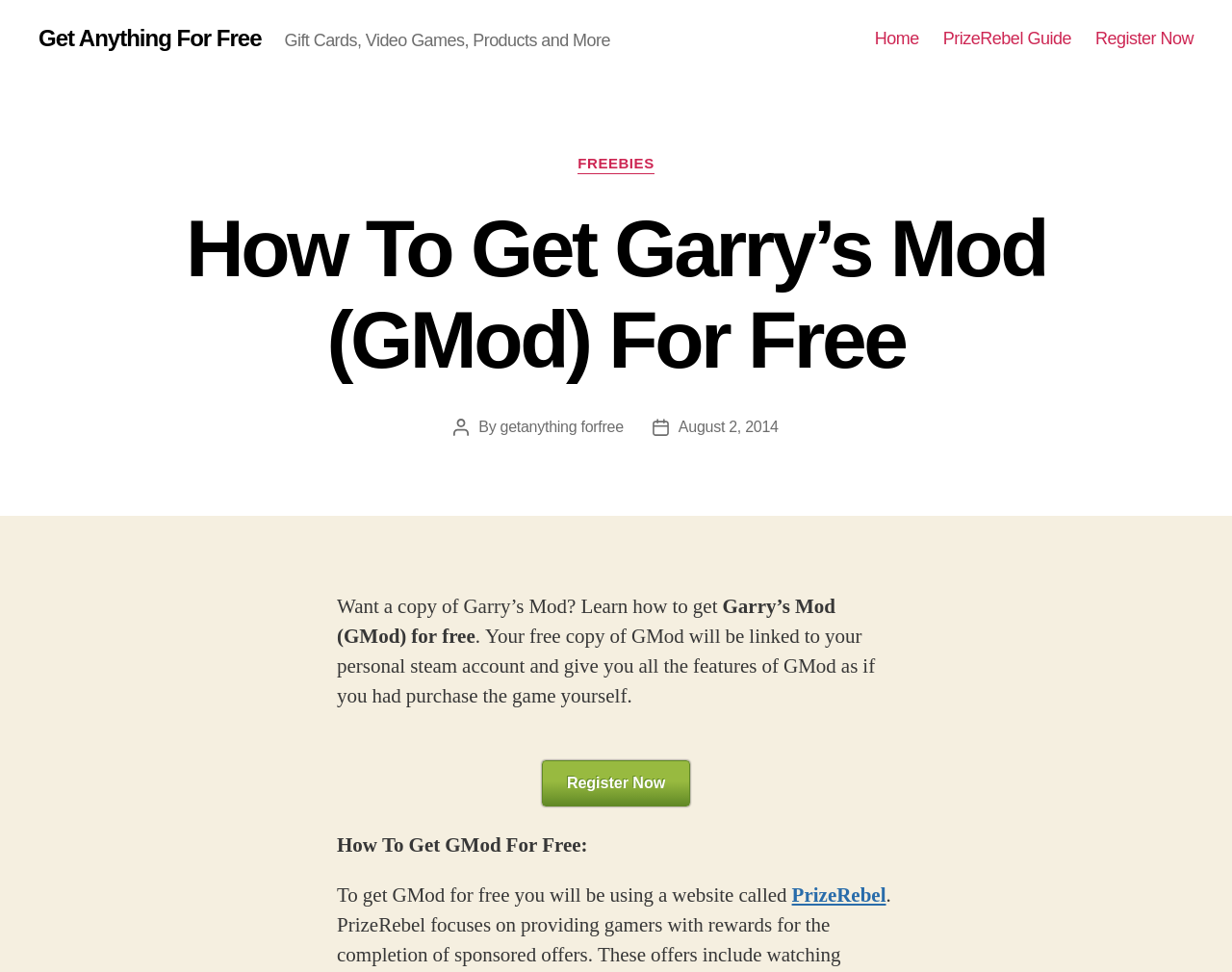Using the provided element description: "PrizeRebel Guide", determine the bounding box coordinates of the corresponding UI element in the screenshot.

[0.765, 0.029, 0.869, 0.051]